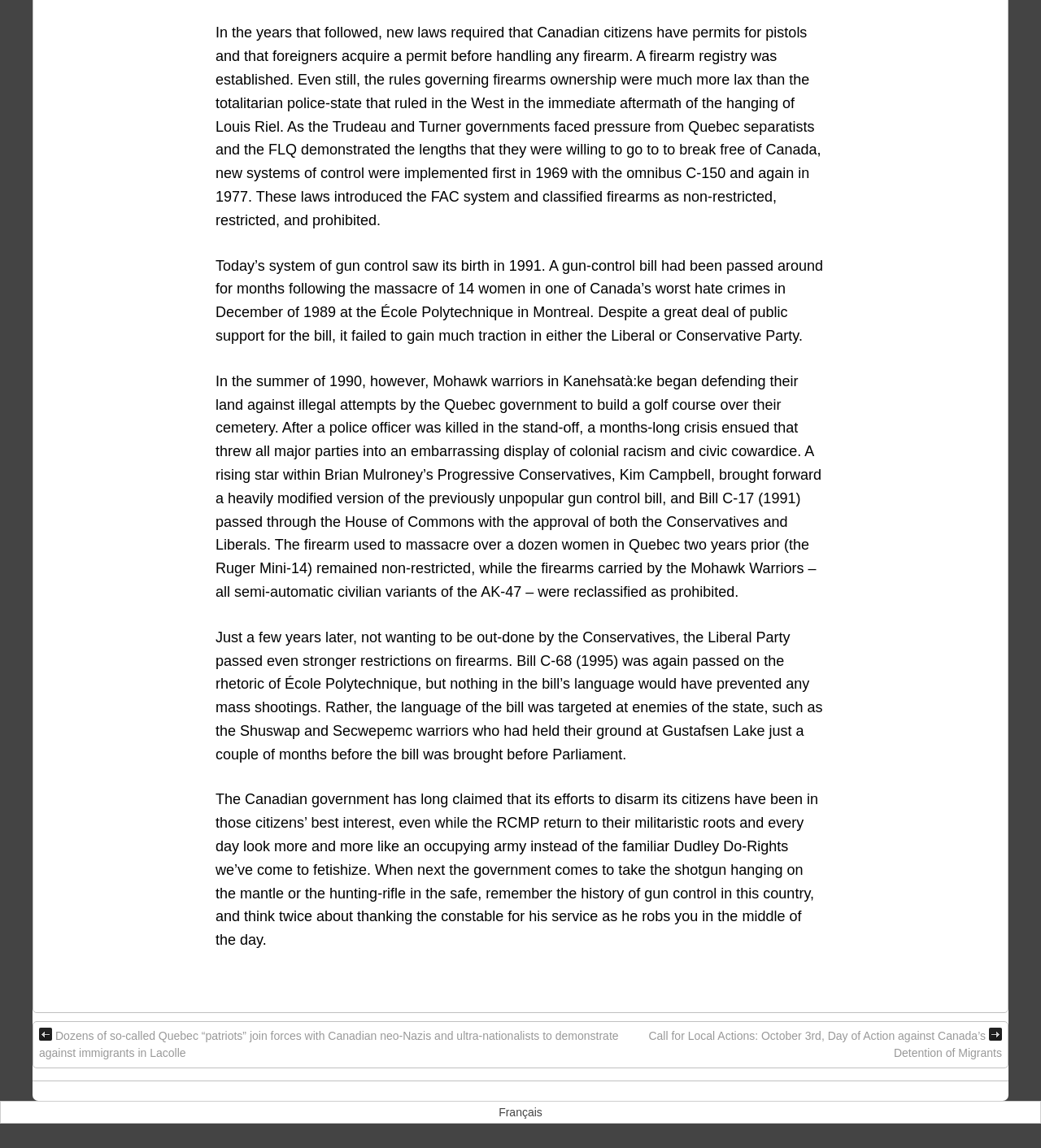Bounding box coordinates should be in the format (top-left x, top-left y, bottom-right x, bottom-right y) and all values should be floating point numbers between 0 and 1. Determine the bounding box coordinate for the UI element described as: Français

[0.471, 0.96, 0.529, 0.978]